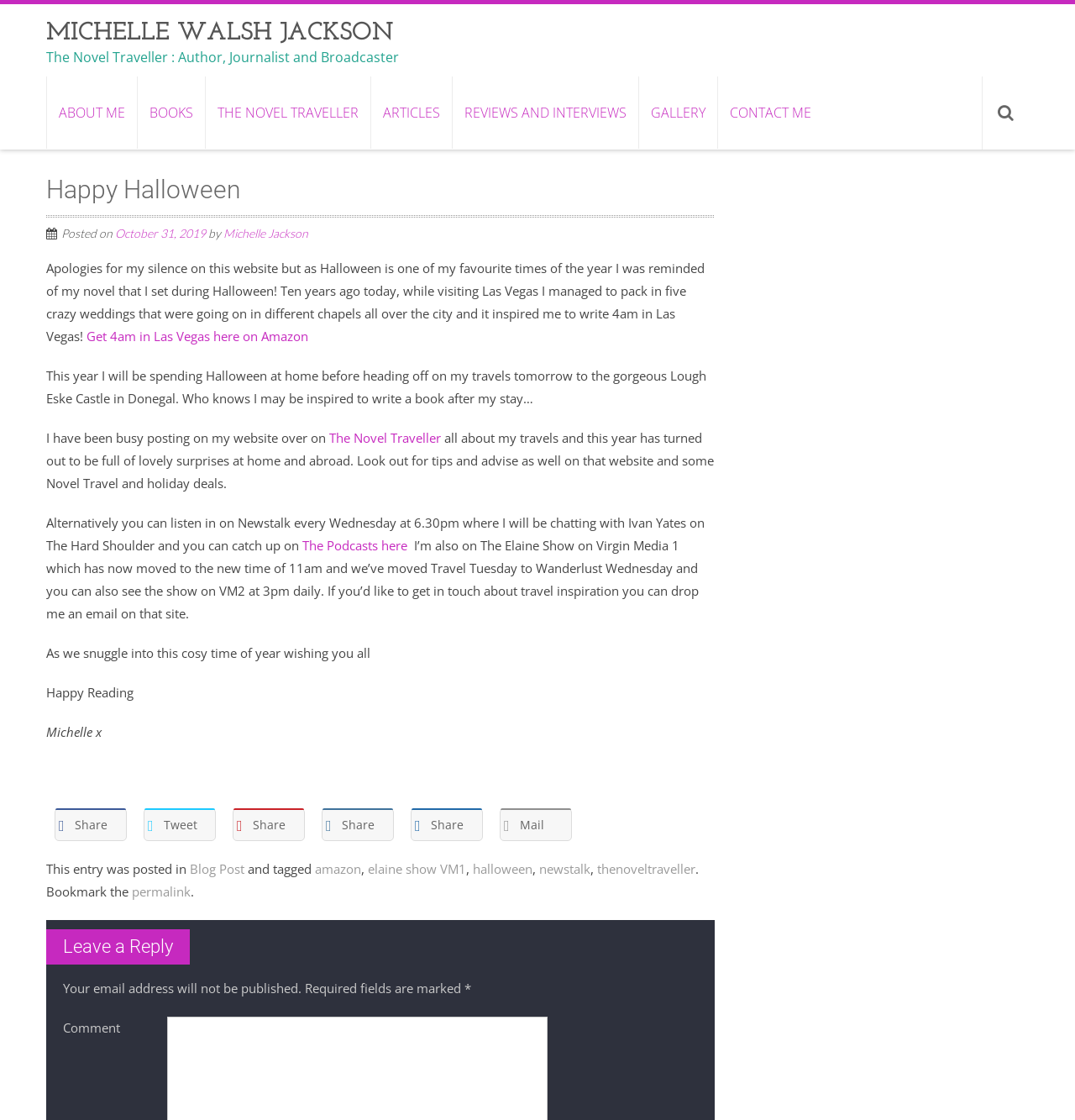What is the title of the article?
Please provide an in-depth and detailed response to the question.

The title of the article can be found in the heading 'Happy Halloween' within the article section of the webpage.